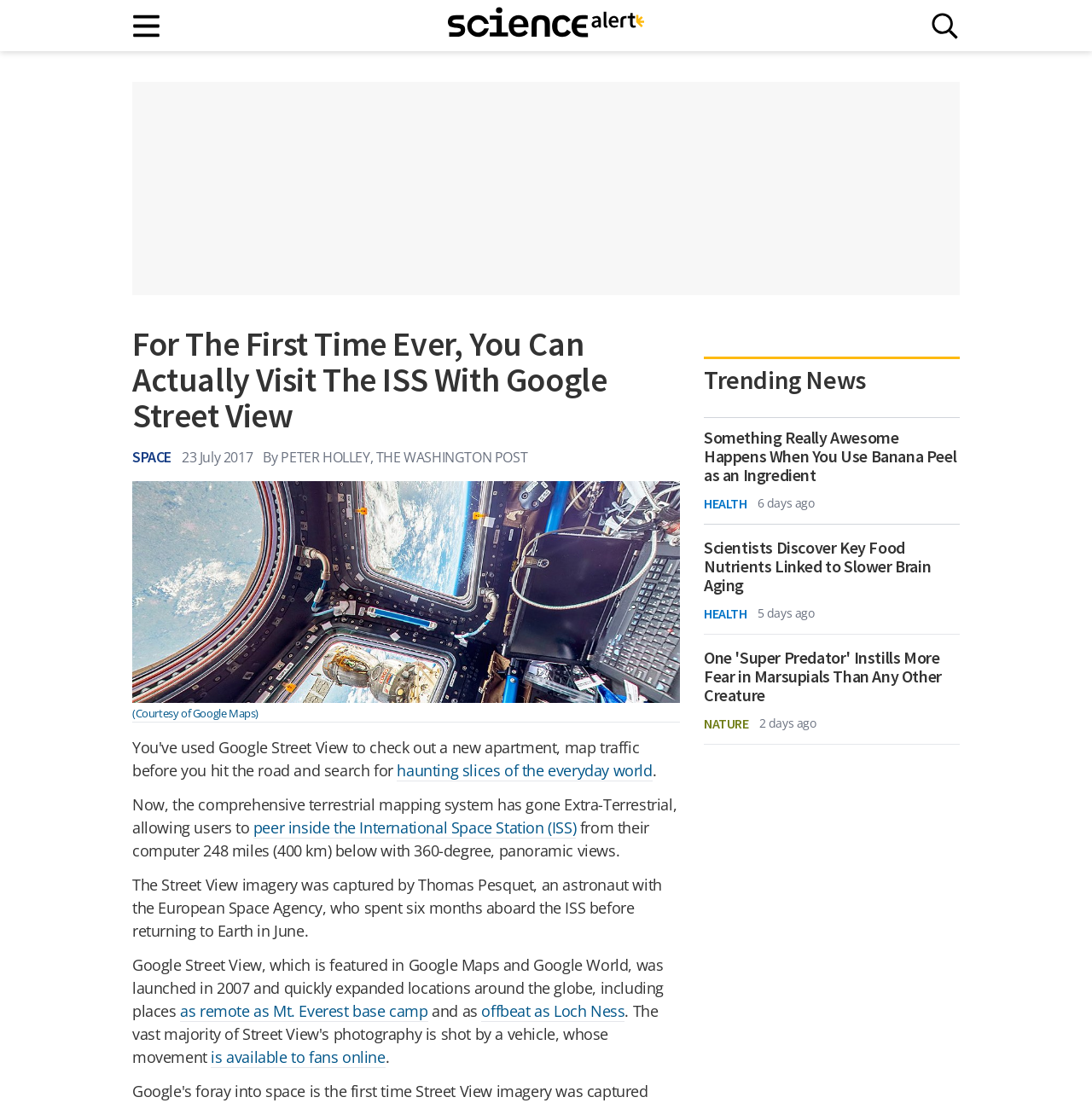Extract the primary headline from the webpage and present its text.

For The First Time Ever, You Can Actually Visit The ISS With Google Street View